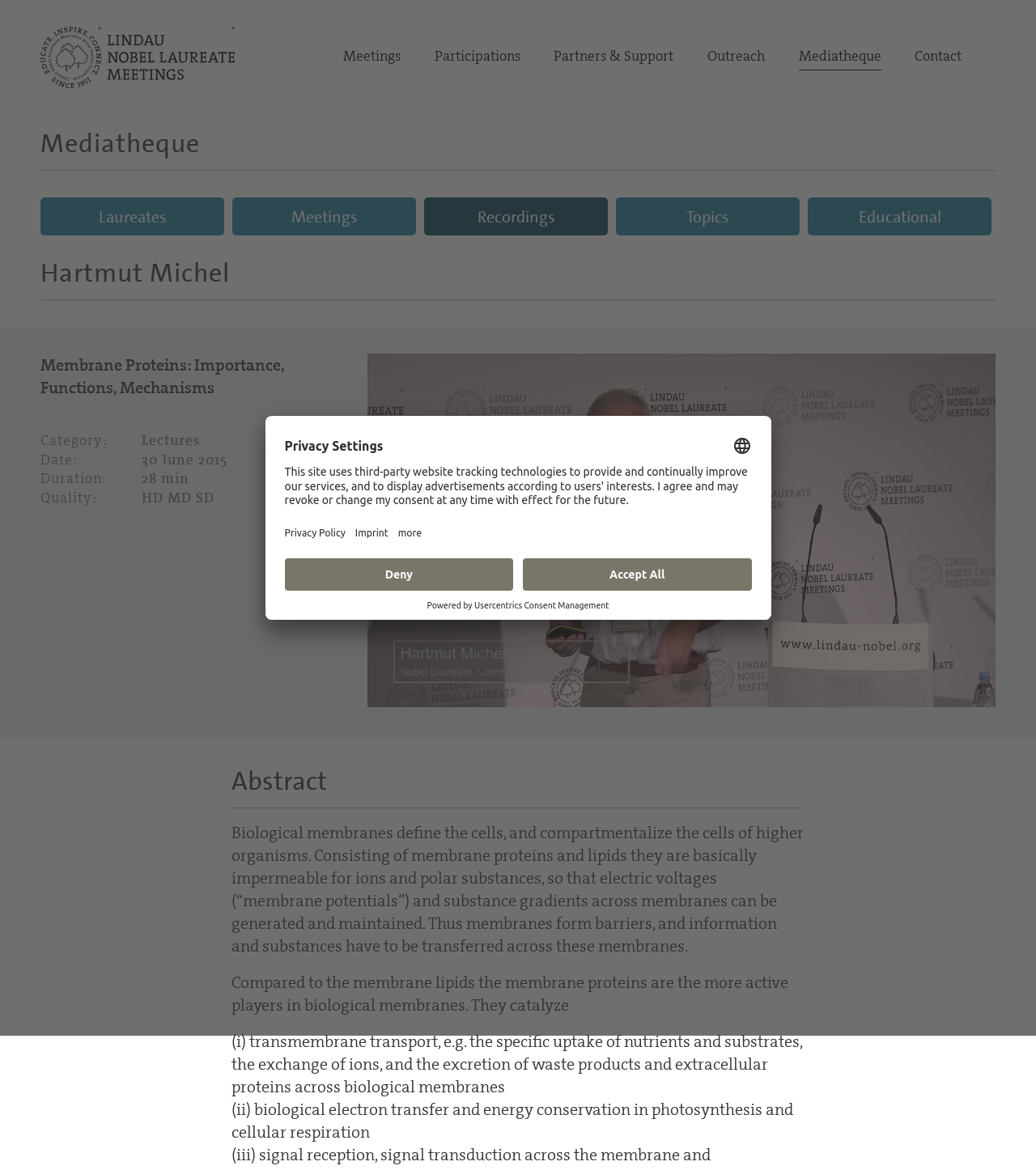Identify the bounding box coordinates of the HTML element based on this description: "Laureates".

[0.039, 0.169, 0.216, 0.201]